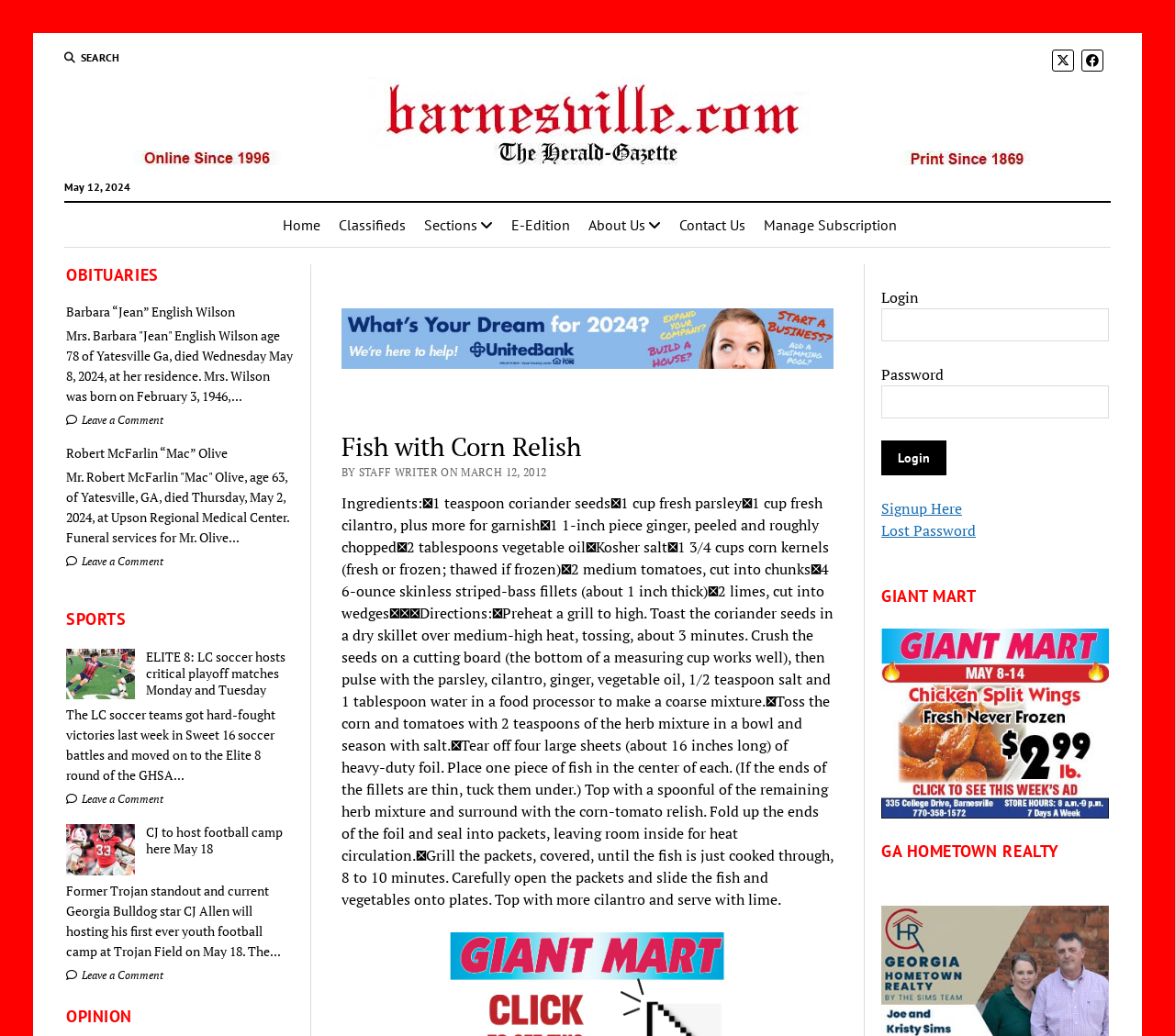How many sports articles are listed?
Answer the question with a single word or phrase derived from the image.

3